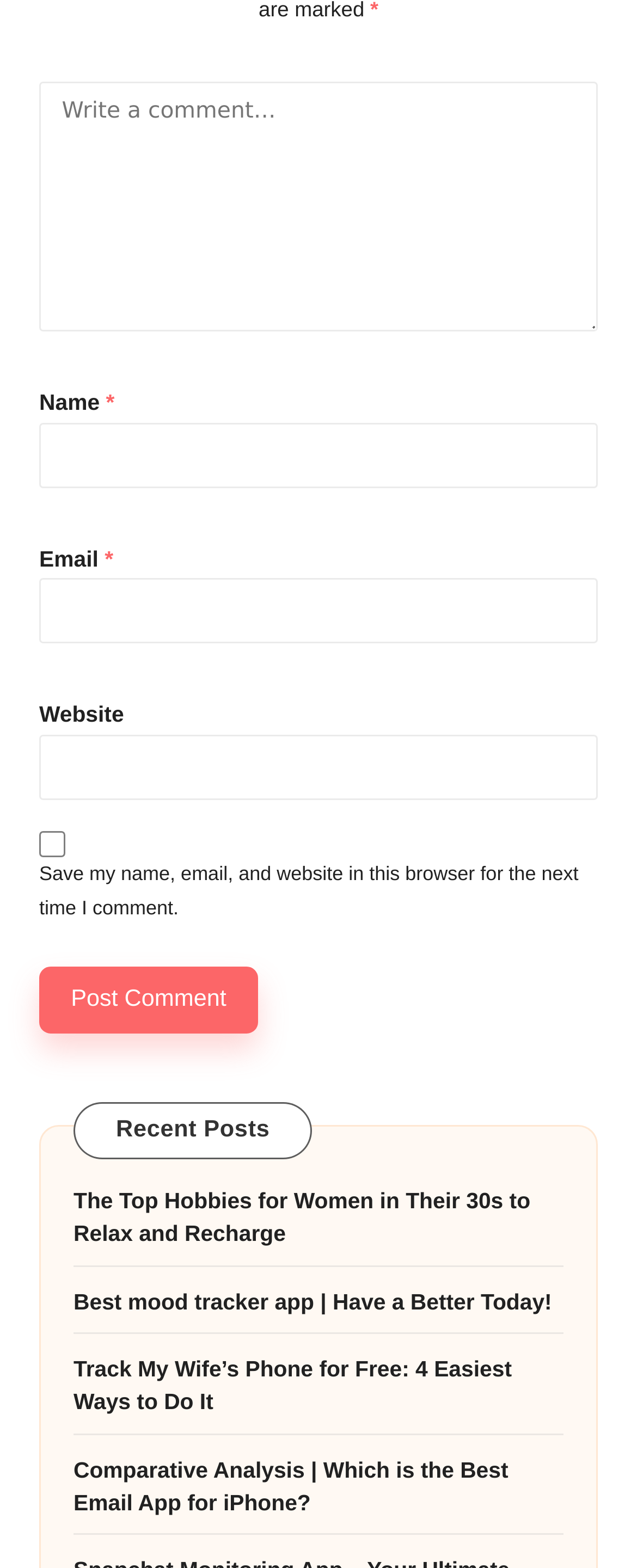Kindly determine the bounding box coordinates of the area that needs to be clicked to fulfill this instruction: "Enter your email".

[0.062, 0.369, 0.938, 0.411]